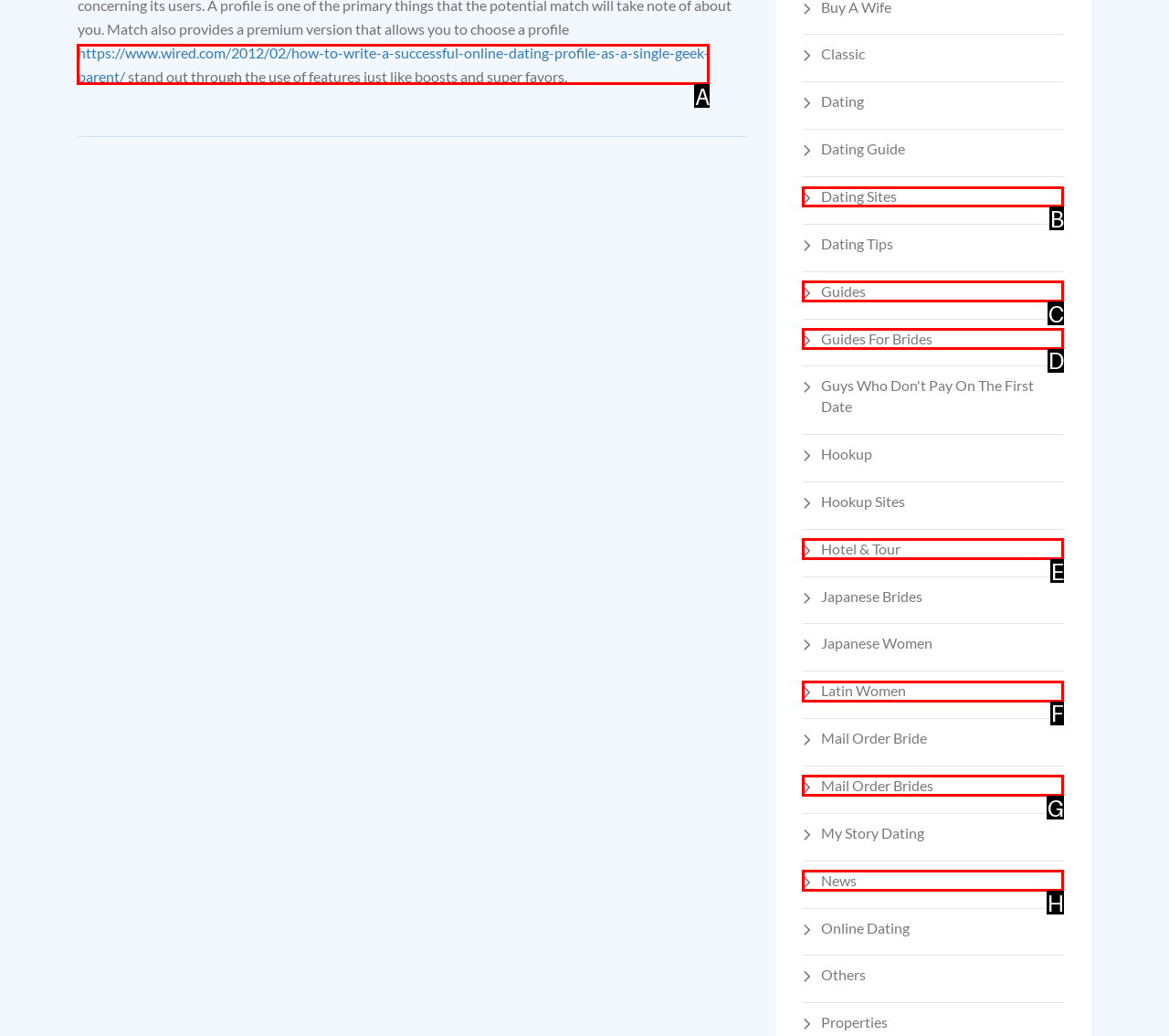Tell me which one HTML element I should click to complete the following task: click on the link to read about how to write a successful online dating profile as a single geek parent Answer with the option's letter from the given choices directly.

A